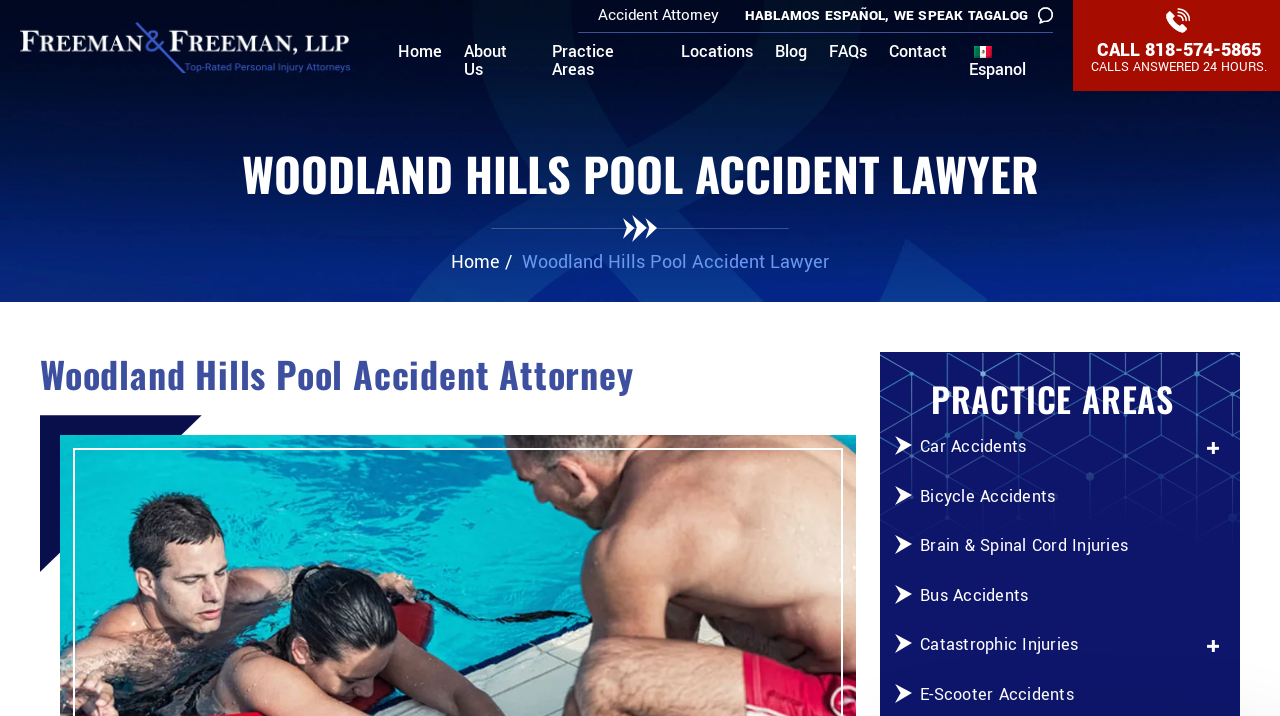Bounding box coordinates are to be given in the format (top-left x, top-left y, bottom-right x, bottom-right y). All values must be floating point numbers between 0 and 1. Provide the bounding box coordinate for the UI element described as: alt="Freeman & Freeman, LLP"

[0.016, 0.031, 0.273, 0.102]